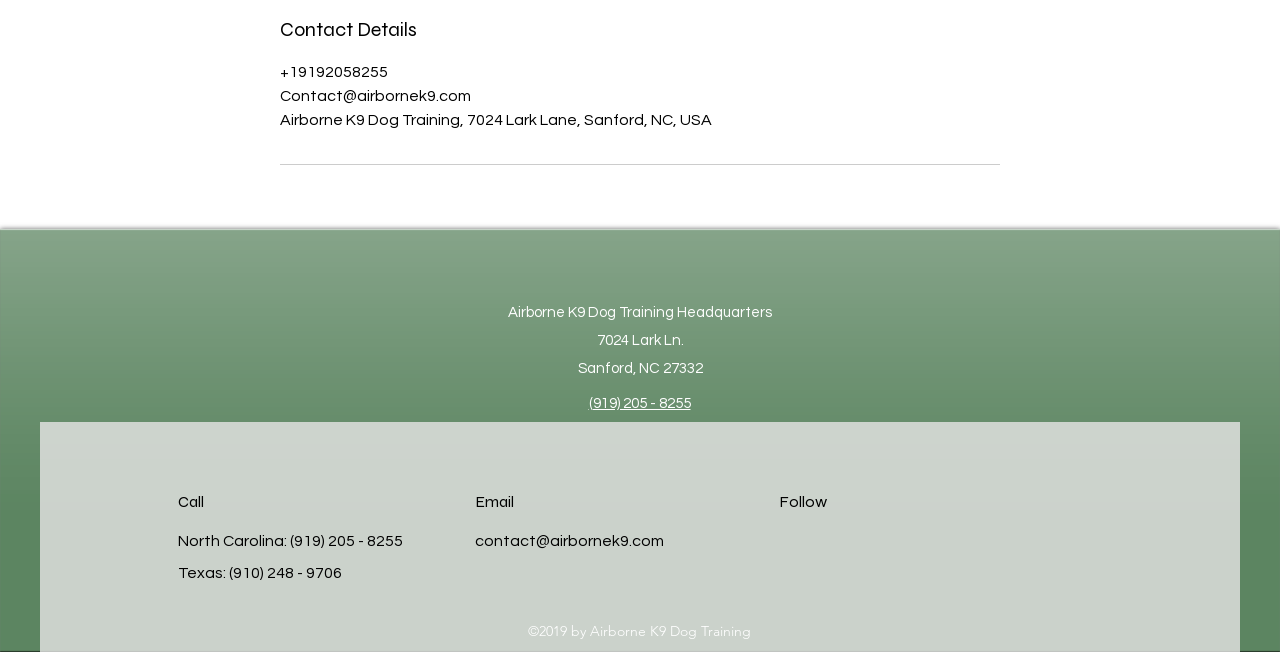Can you find the bounding box coordinates for the element that needs to be clicked to execute this instruction: "View contact details"? The coordinates should be given as four float numbers between 0 and 1, i.e., [left, top, right, bottom].

[0.219, 0.025, 0.556, 0.067]